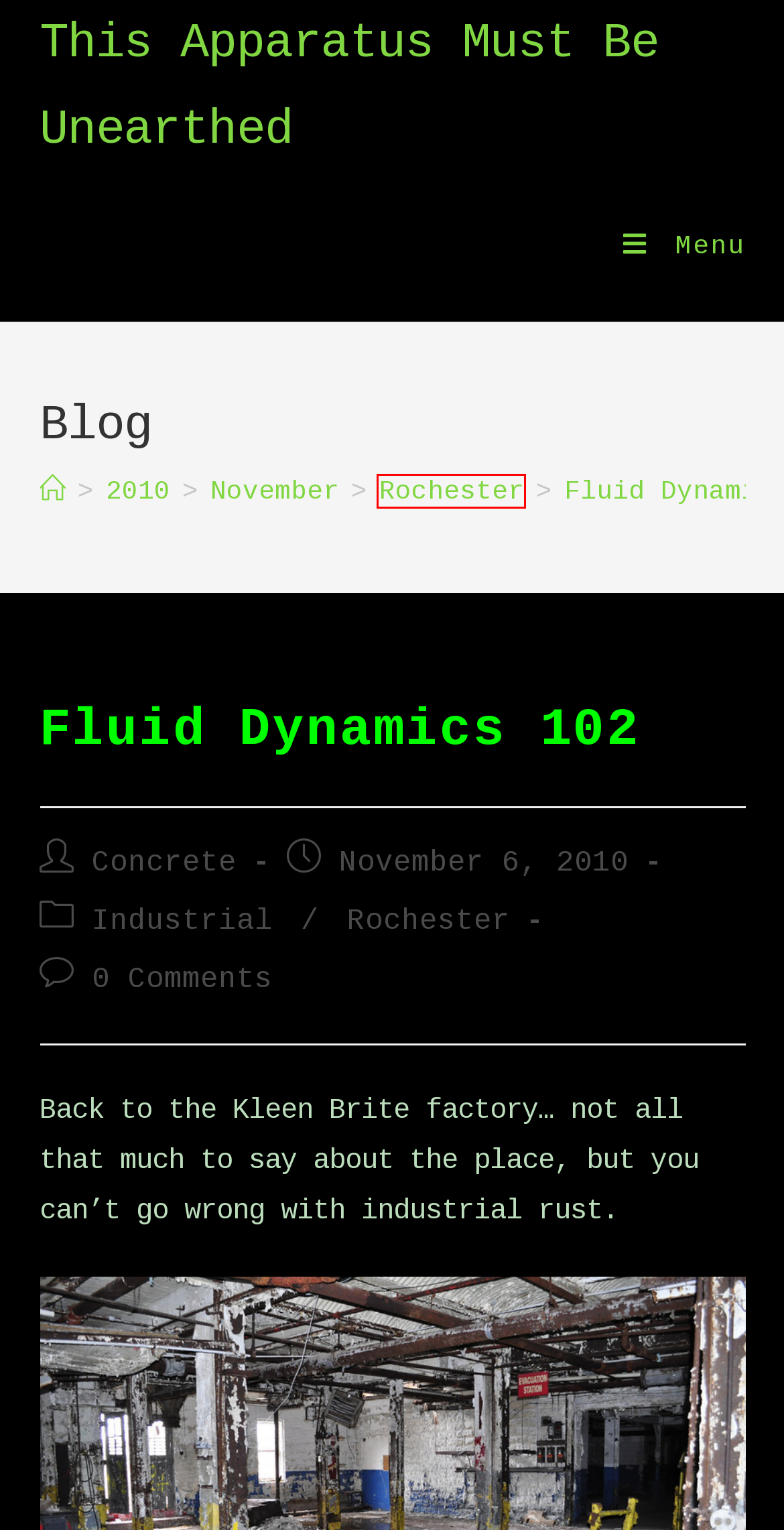Look at the screenshot of a webpage that includes a red bounding box around a UI element. Select the most appropriate webpage description that matches the page seen after clicking the highlighted element. Here are the candidates:
A. This Apparatus Must Be Unearthed – Explorations and Adventures?
B. Philadelphia – This Apparatus Must Be Unearthed
C. Rochester – This Apparatus Must Be Unearthed
D. Industrial – This Apparatus Must Be Unearthed
E. Institutional – This Apparatus Must Be Unearthed
F. November 2010 – This Apparatus Must Be Unearthed
G. Concrete – This Apparatus Must Be Unearthed
H. 2010 – This Apparatus Must Be Unearthed

C